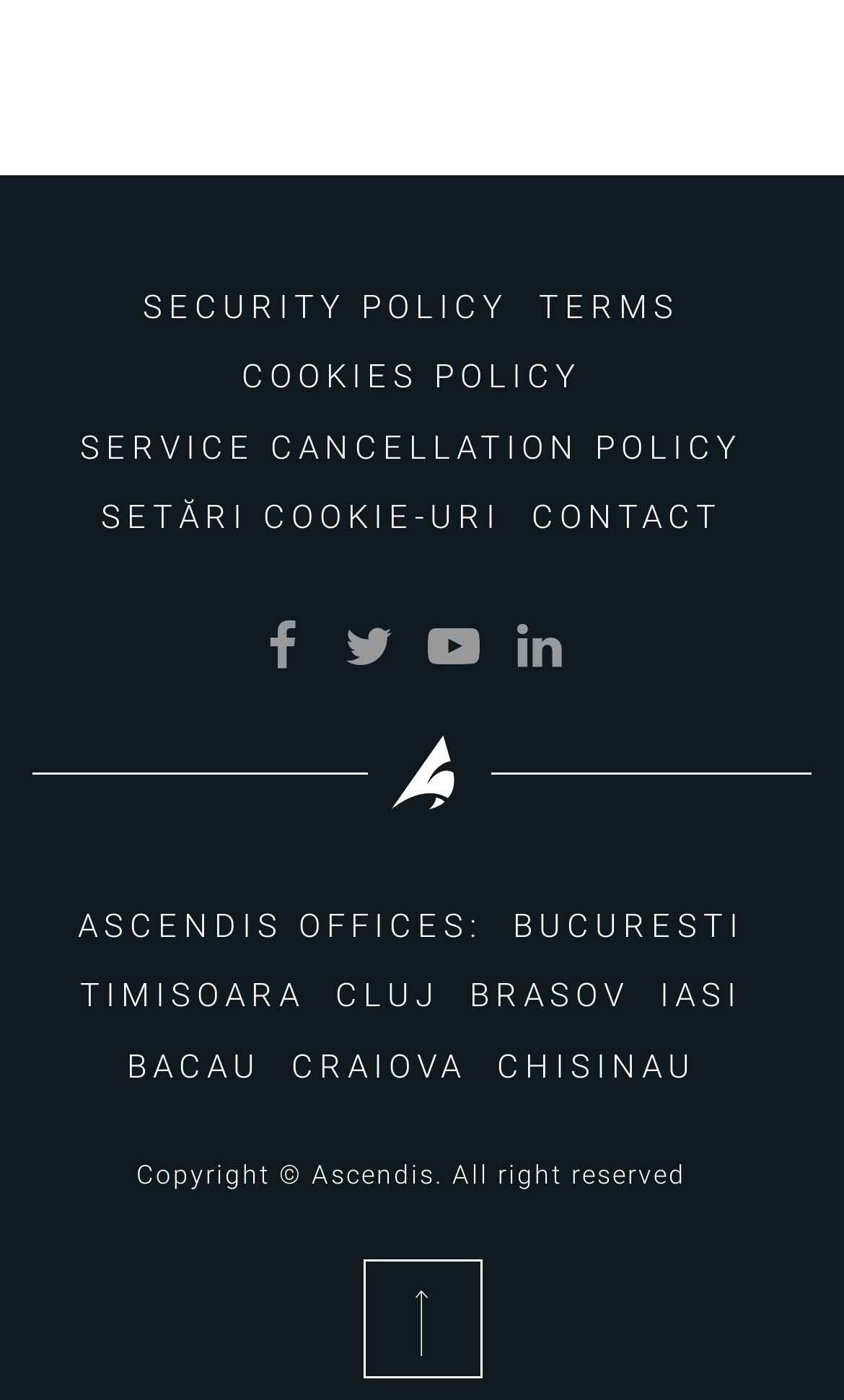Locate the bounding box coordinates of the clickable region necessary to complete the following instruction: "View security policy". Provide the coordinates in the format of four float numbers between 0 and 1, i.e., [left, top, right, bottom].

[0.169, 0.202, 0.603, 0.237]